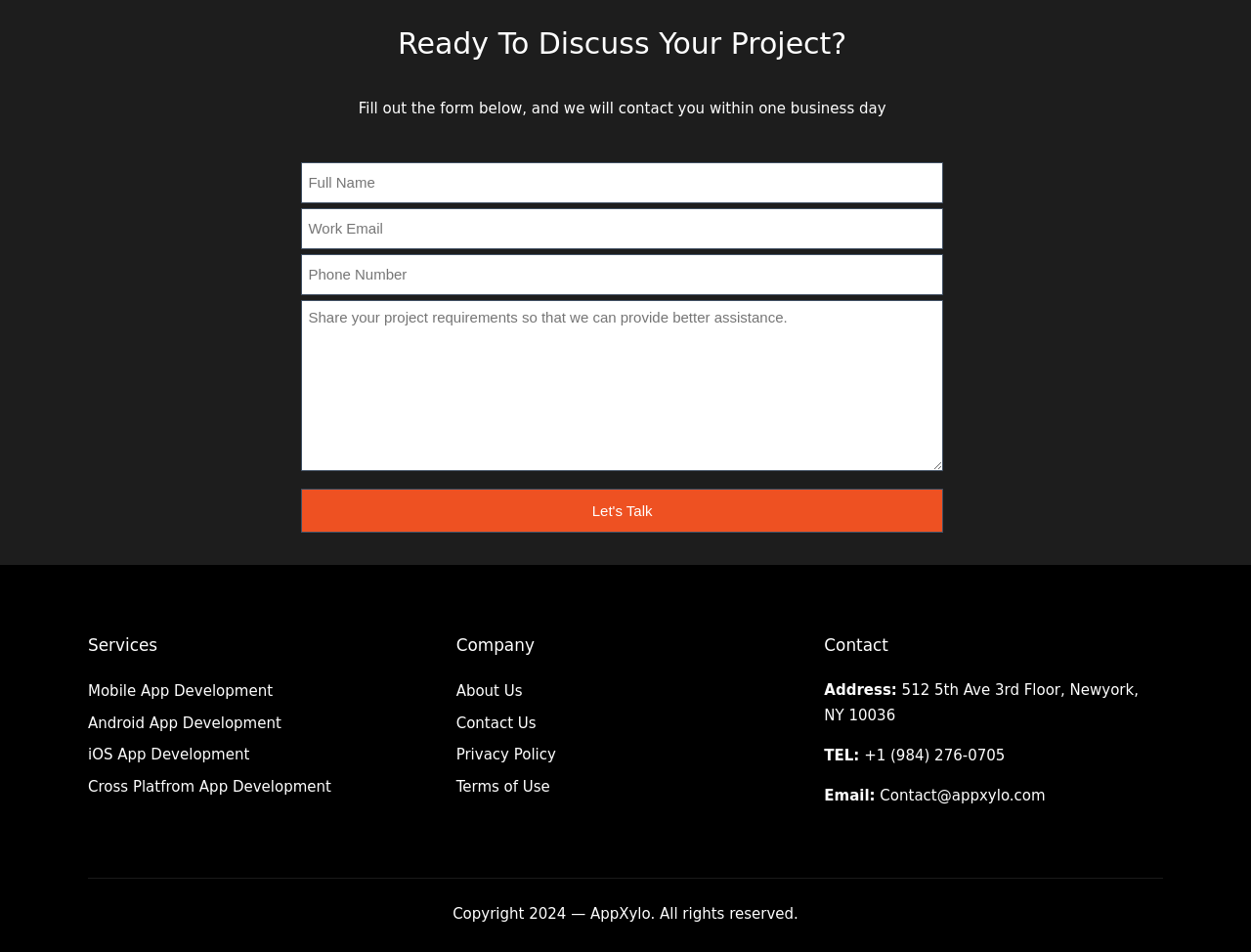Identify the bounding box coordinates of the clickable region required to complete the instruction: "Click the 'Let's Talk' button". The coordinates should be given as four float numbers within the range of 0 and 1, i.e., [left, top, right, bottom].

[0.241, 0.514, 0.754, 0.56]